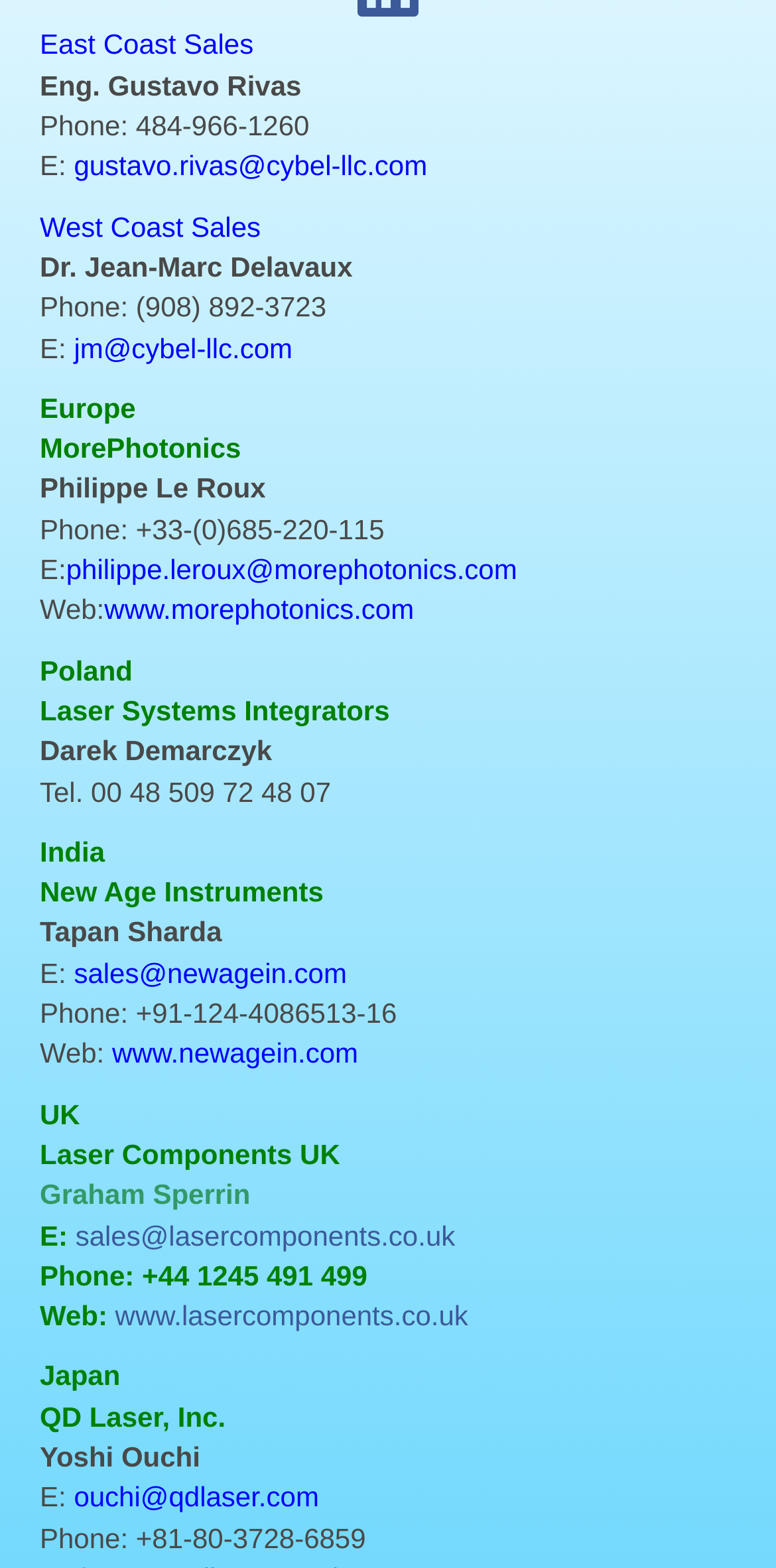What is the phone number of Eng. Gustavo Rivas?
Please respond to the question with a detailed and well-explained answer.

I found the phone number of Eng. Gustavo Rivas by looking at the StaticText element with the text 'Phone: 484-966-1260' which is located below his name.